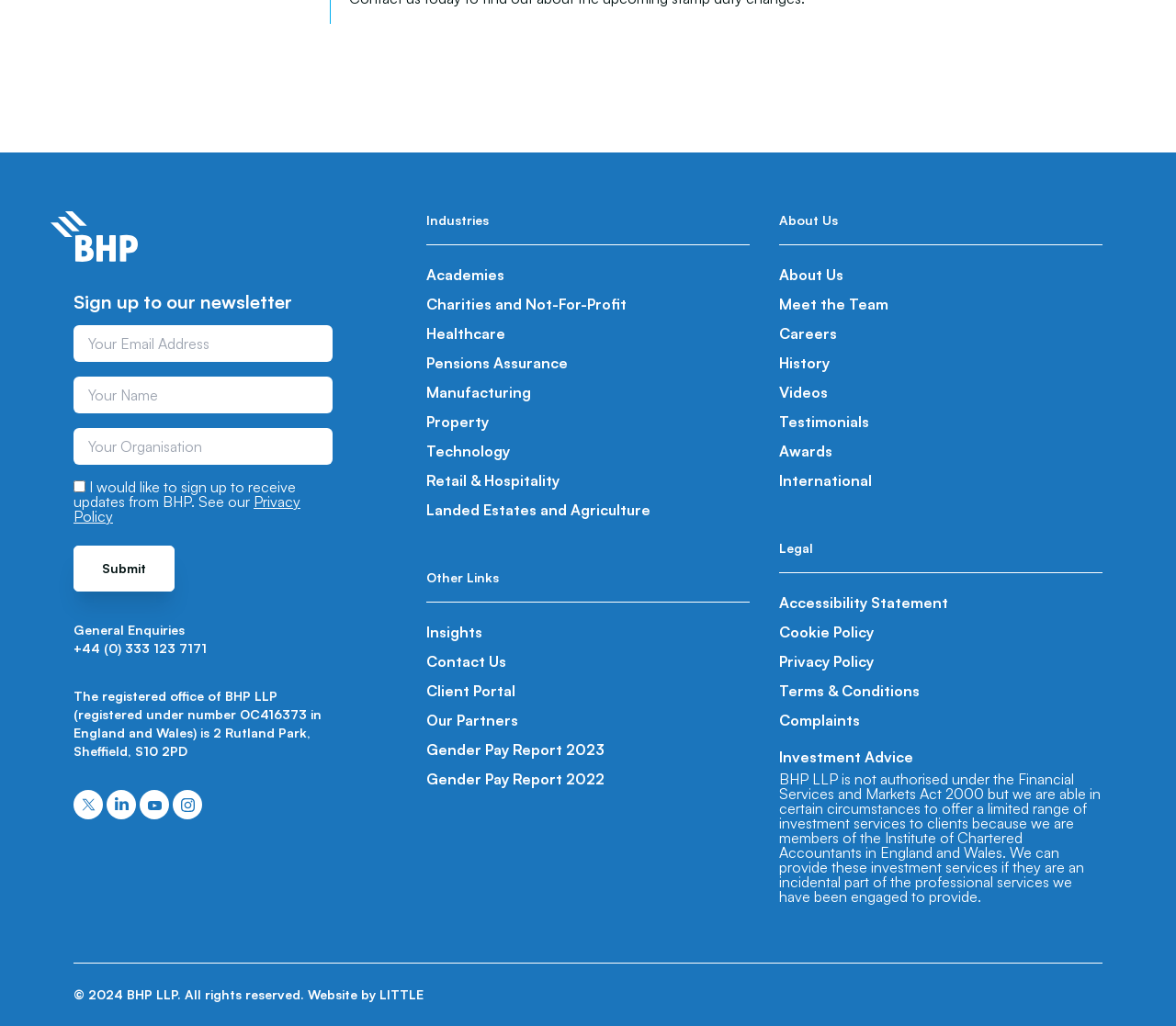Answer briefly with one word or phrase:
What is the purpose of the form?

Sign up to newsletter